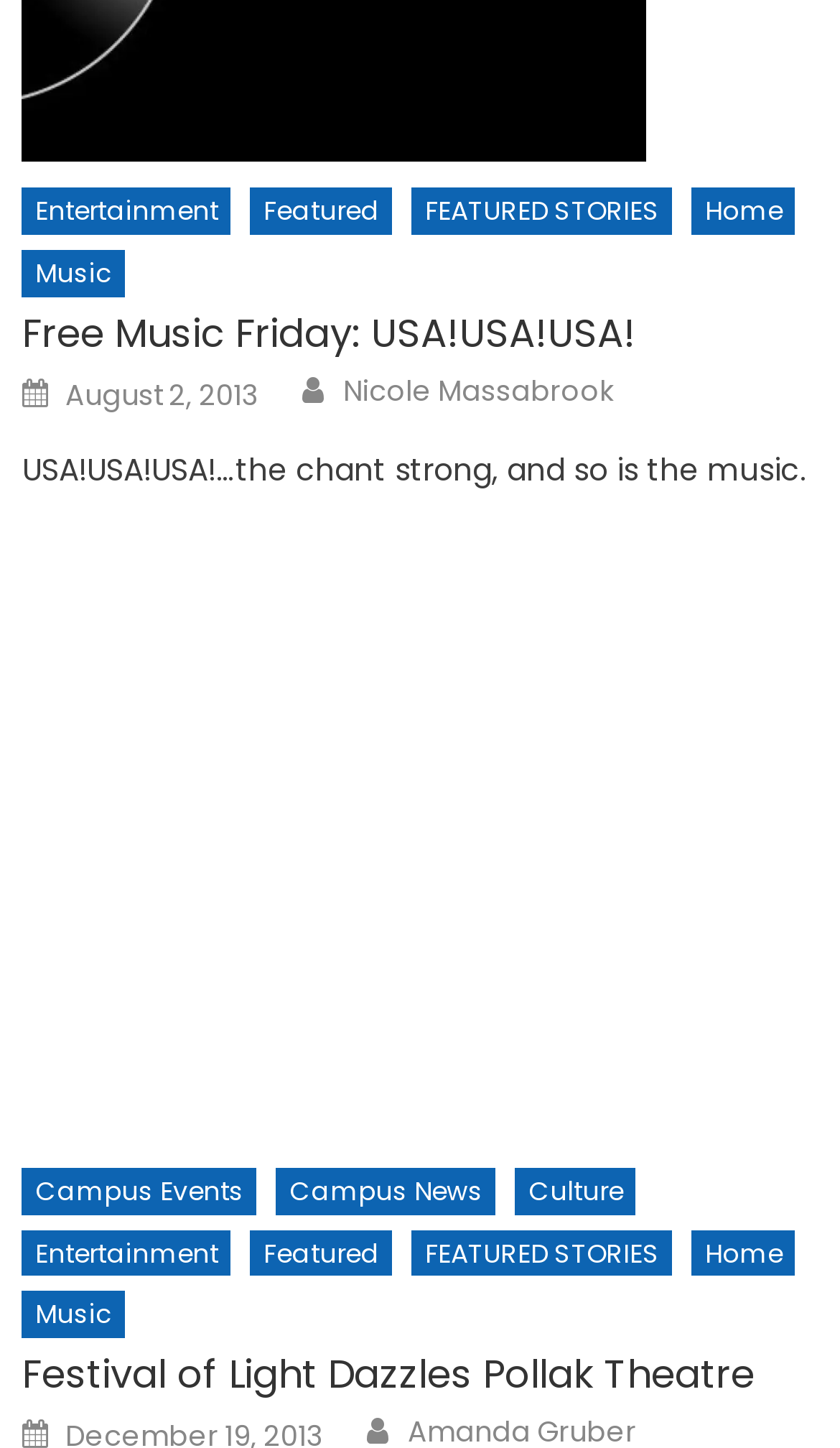Please specify the bounding box coordinates of the clickable region to carry out the following instruction: "Check Campus Events". The coordinates should be four float numbers between 0 and 1, in the format [left, top, right, bottom].

[0.026, 0.807, 0.306, 0.839]